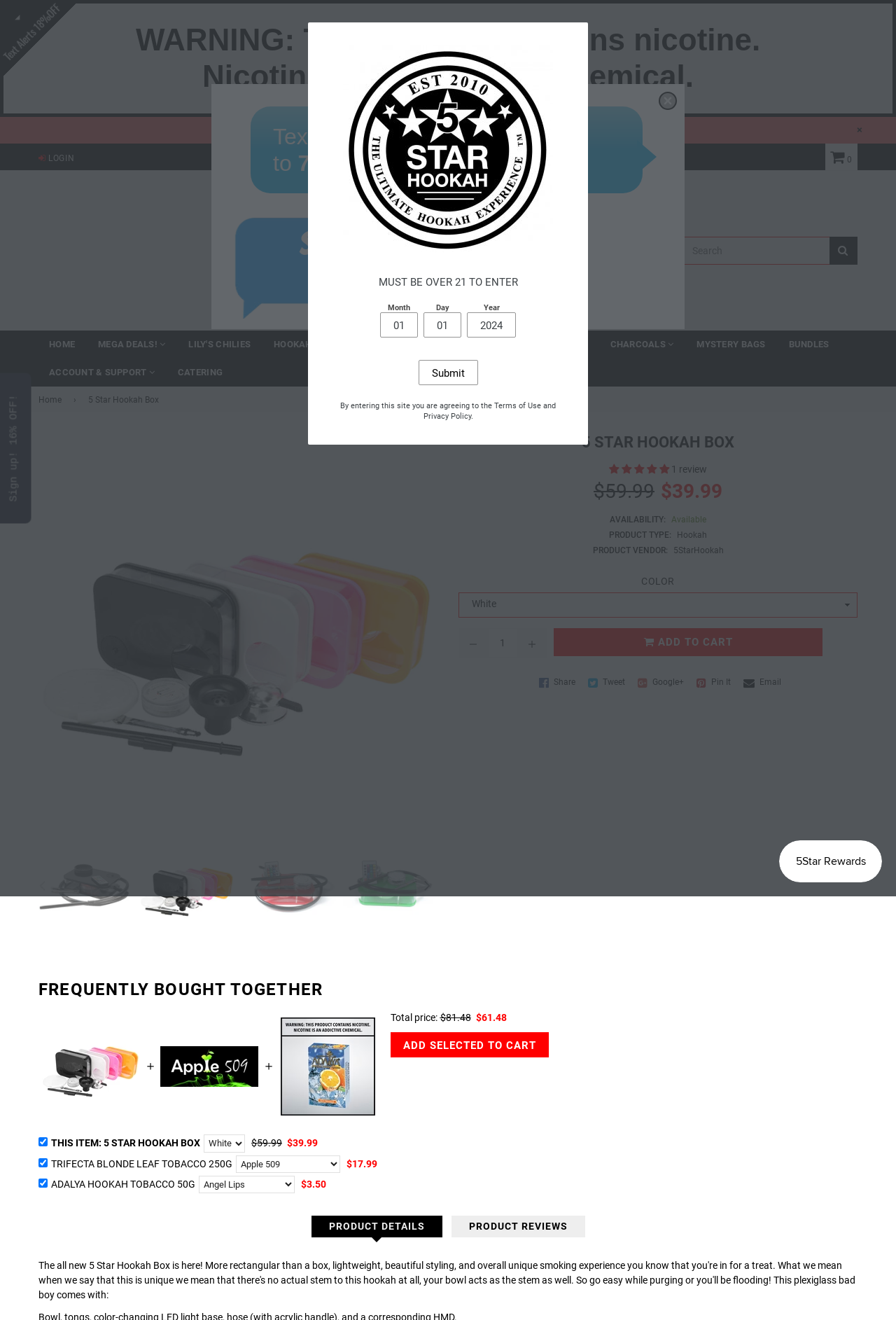What is the product type of the 5 Star Hookah Box?
Can you provide an in-depth and detailed response to the question?

The answer can be found in the static text 'PRODUCT TYPE:' followed by the static text 'Hookah', indicating that the product type of the 5 Star Hookah Box is a Hookah.